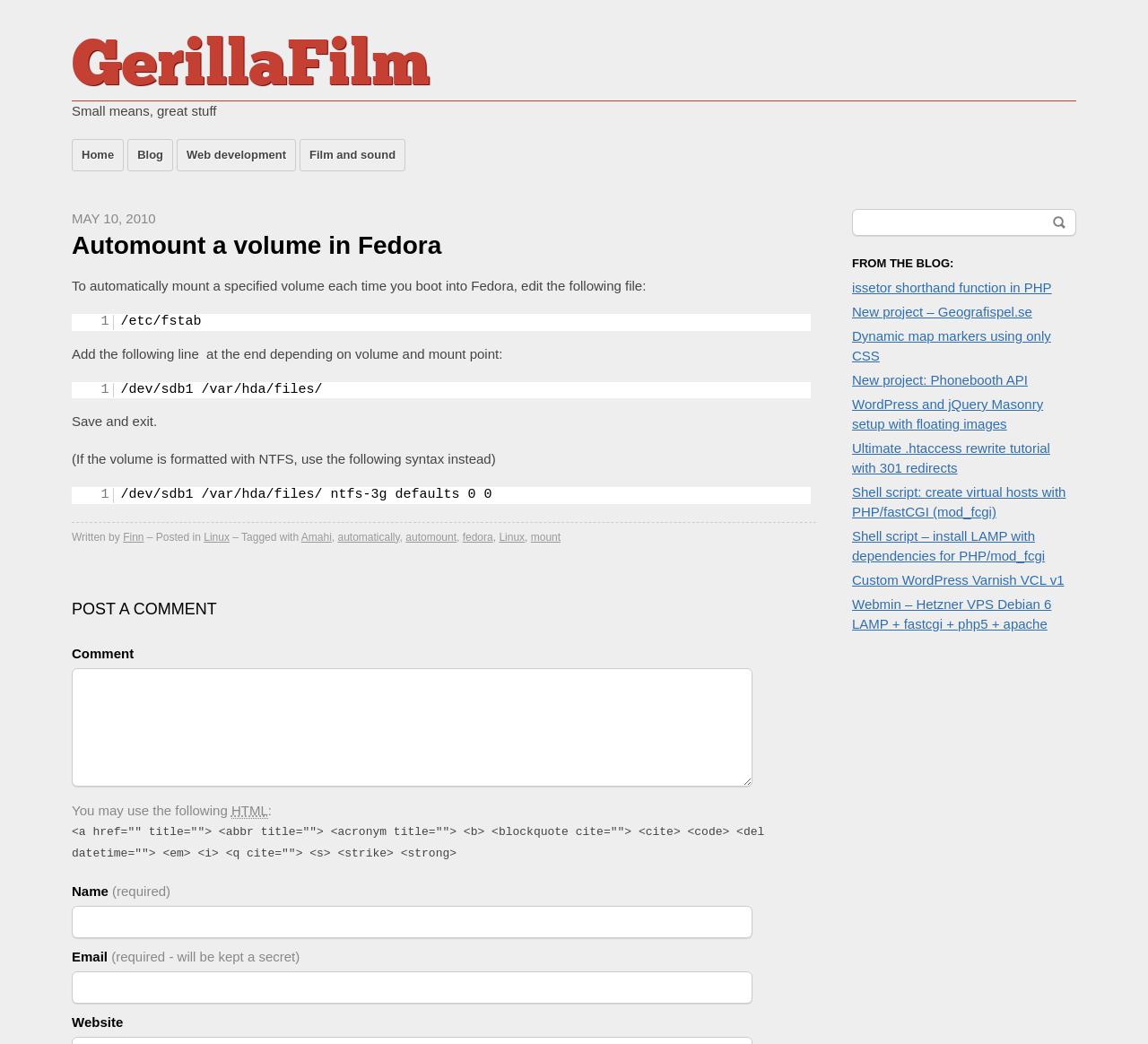Summarize the webpage with a detailed and informative caption.

The webpage is about automounting a volume in Fedora, a Linux operating system. At the top, there is a heading "GerillaFilm" and a link to the website's home page. Below it, there is a static text "Small means, great stuff". 

To the right of the heading, there are five links: "Home", "Blog", "Web development", "Film and sound". 

Below the links, there is an article with a heading "Automount a volume in Fedora". The article provides instructions on how to automatically mount a specified volume each time you boot into Fedora. It includes a table with a code snippet and explanations on how to edit a file and add a line depending on the volume and mount point. 

There are three tables in the article, each with a code snippet and explanations. The article also provides additional information on how to save and exit, and how to use a different syntax if the volume is formatted with NTFS.

At the bottom of the article, there is a footer section with information about the author, Finn, and links to categories and tags related to the article, such as "Linux", "Amahi", "automatically", "automount", "fedora", "Linux", and "mount".

To the right of the article, there is a section with a heading "FROM THE BLOG:" and a list of links to other articles on the blog, including "issetor shorthand function in PHP", "New project – Geografispel.se", and "Dynamic map markers using only CSS".

Below the article, there is a section for posting a comment. It includes a text box for entering a comment, and fields for entering a name, email, and website. There is also a description list with information on how to use HTML in the comment.

At the top right corner of the page, there is a search box with a button to search the website.